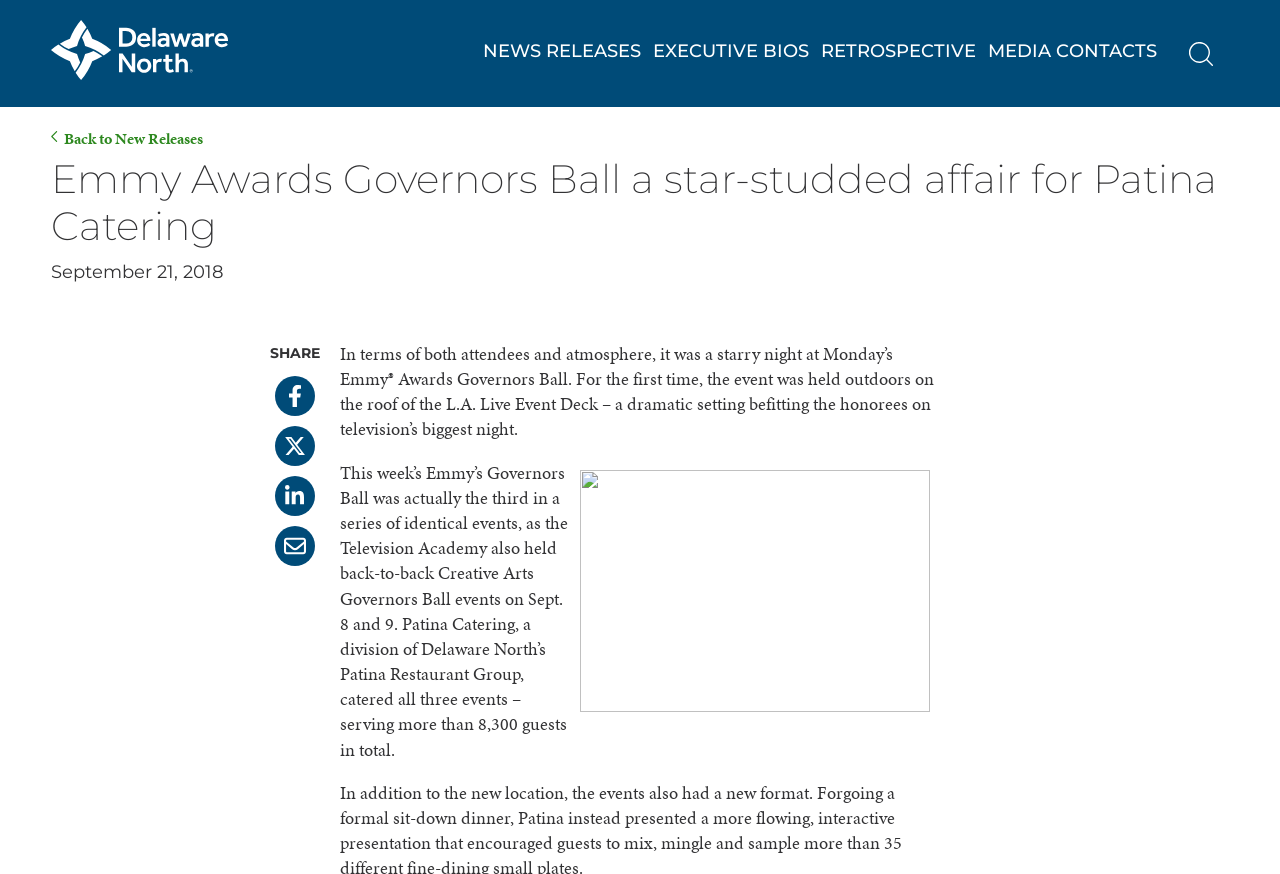What is the name of the parent company of Patina Restaurant Group?
Refer to the image and provide a thorough answer to the question.

I found the answer by looking at the text content of the webpage, specifically the sentence 'Patina Catering, a division of Delaware North’s Patina Restaurant Group, catered all three events...' which mentions the parent company of Patina Restaurant Group.